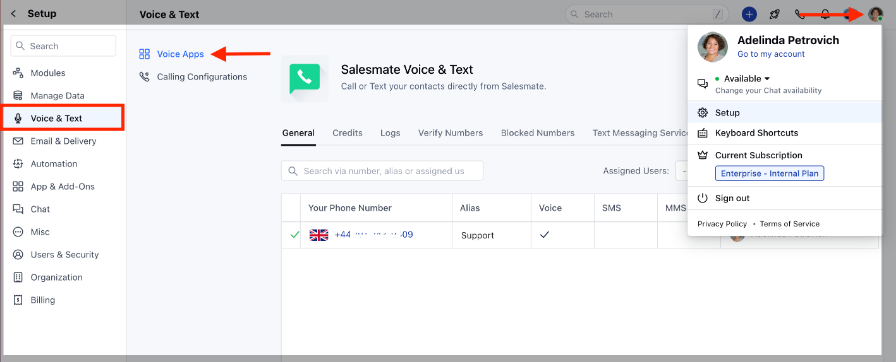Generate an elaborate caption for the given image.

The image illustrates the "Voice & Text" setup page within the Salesmate platform. In the left sidebar, several menu options are visible, with "Voice & Text" highlighted in red, indicating it is the current section being viewed. Below this, the "Voice Apps" link is prominently marked with an arrow, showcasing its significance for accessing configuration settings related to telephone features.

On the right side of the interface, a user profile section displays the user's name, "Adelinda Petrovich," along with her availability status and access to account management functions. The interface is designed for seamless navigation, allowing users to call or text their contacts directly from Salesmate. This display emphasizes user-friendliness and accessibility, integral to managing communications effectively within the platform.